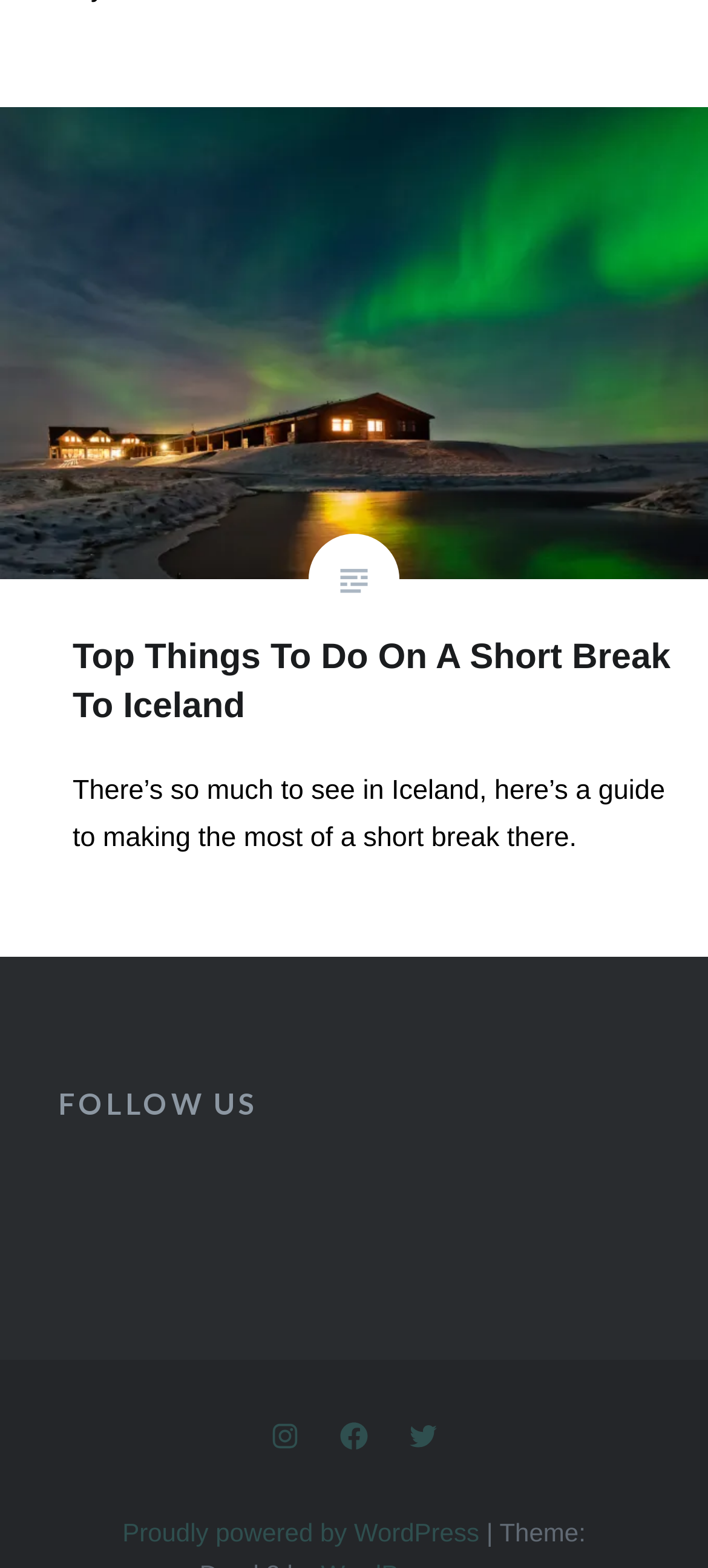What is the content management system used?
Respond to the question with a single word or phrase according to the image.

WordPress